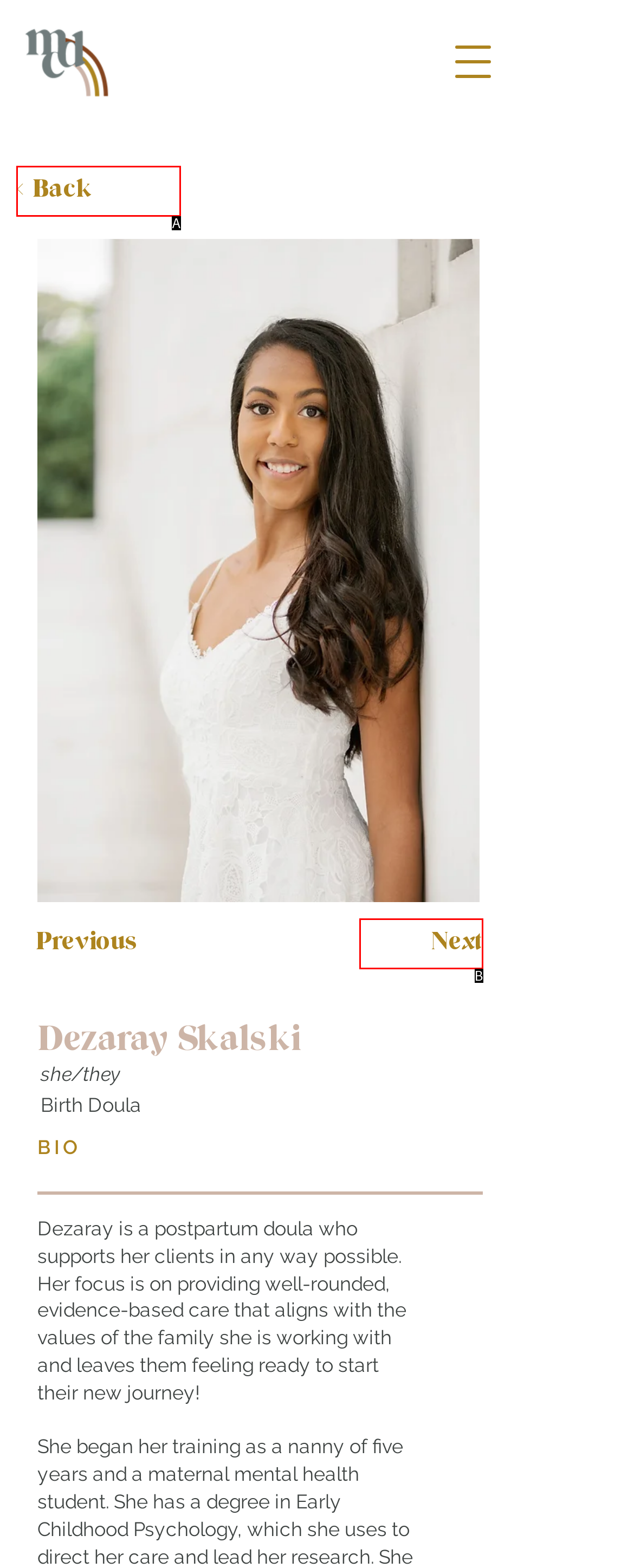From the options presented, which lettered element matches this description: Next
Reply solely with the letter of the matching option.

B